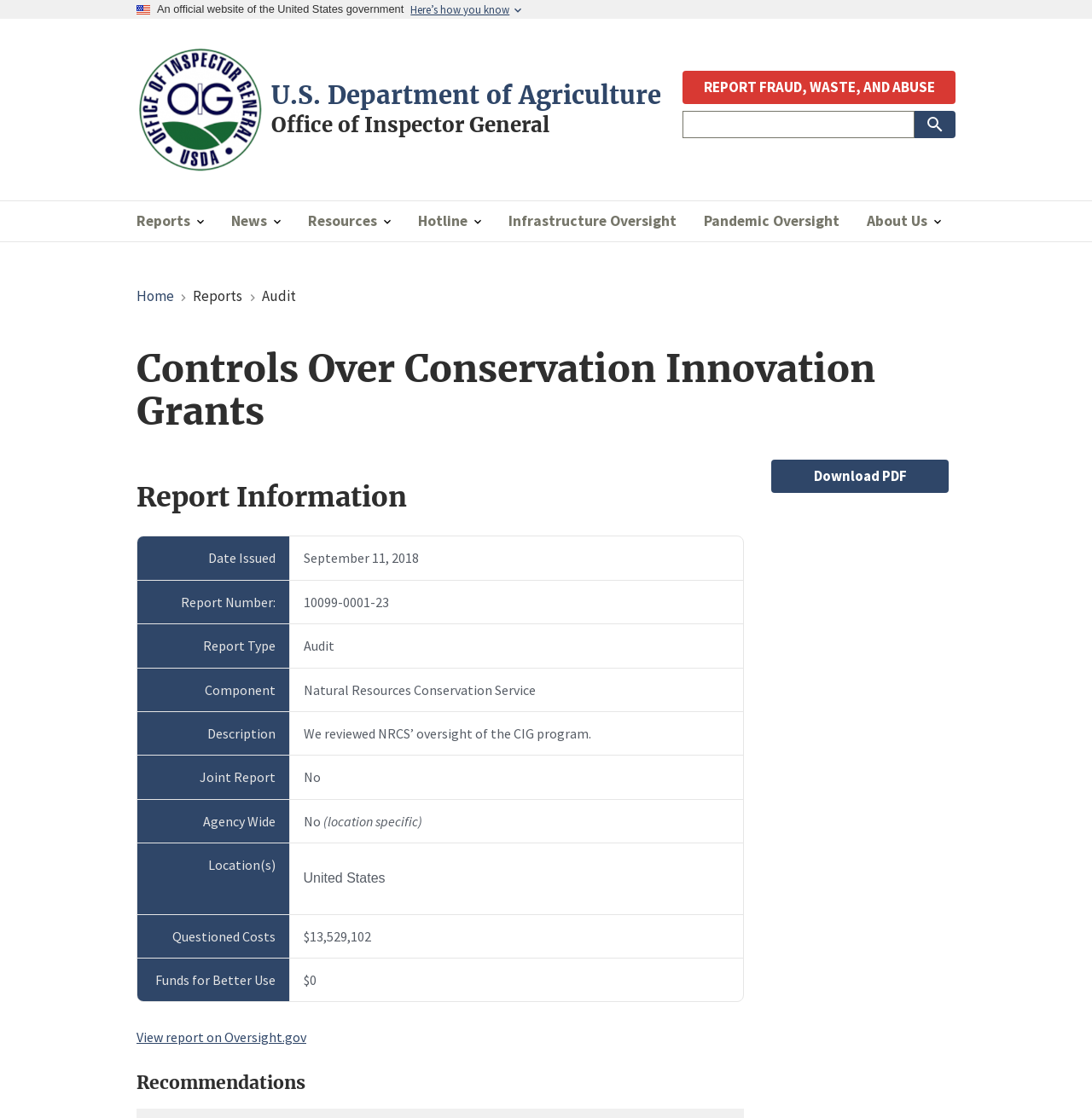Find the bounding box coordinates of the clickable area required to complete the following action: "Go to Home page".

[0.125, 0.13, 0.242, 0.163]